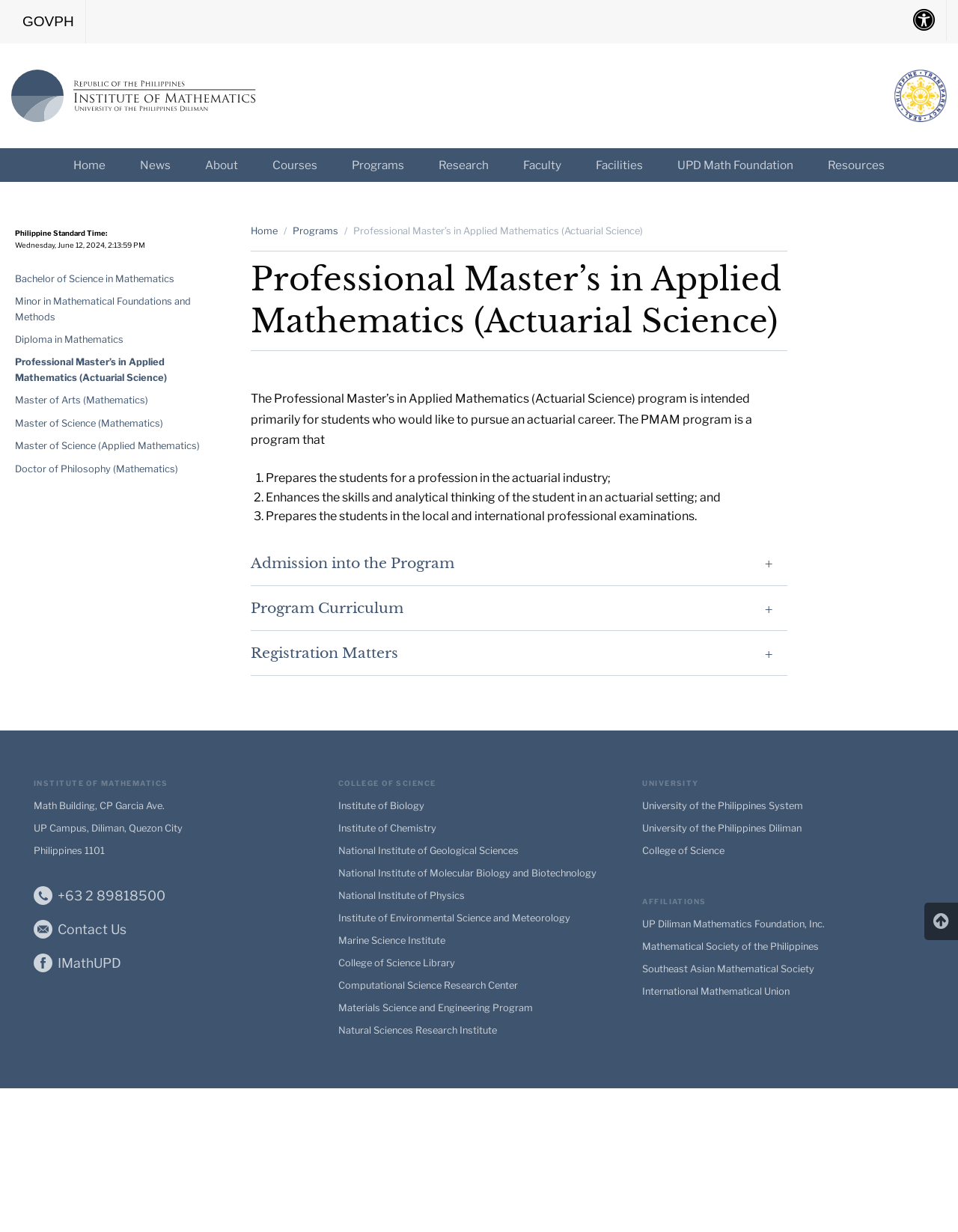Identify the bounding box coordinates necessary to click and complete the given instruction: "Click the 'Phone Number +63 2 89818500' link".

[0.035, 0.724, 0.173, 0.733]